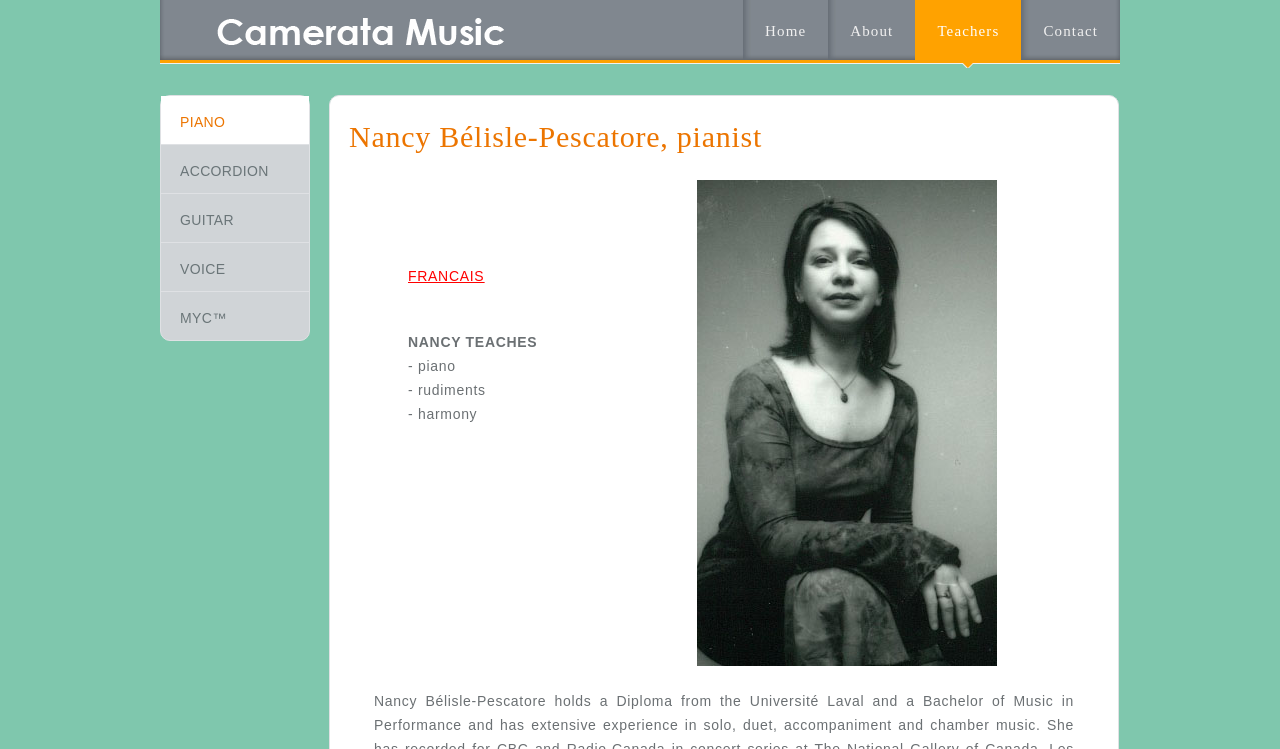Please specify the bounding box coordinates of the clickable region necessary for completing the following instruction: "Search for something". The coordinates must consist of four float numbers between 0 and 1, i.e., [left, top, right, bottom].

None